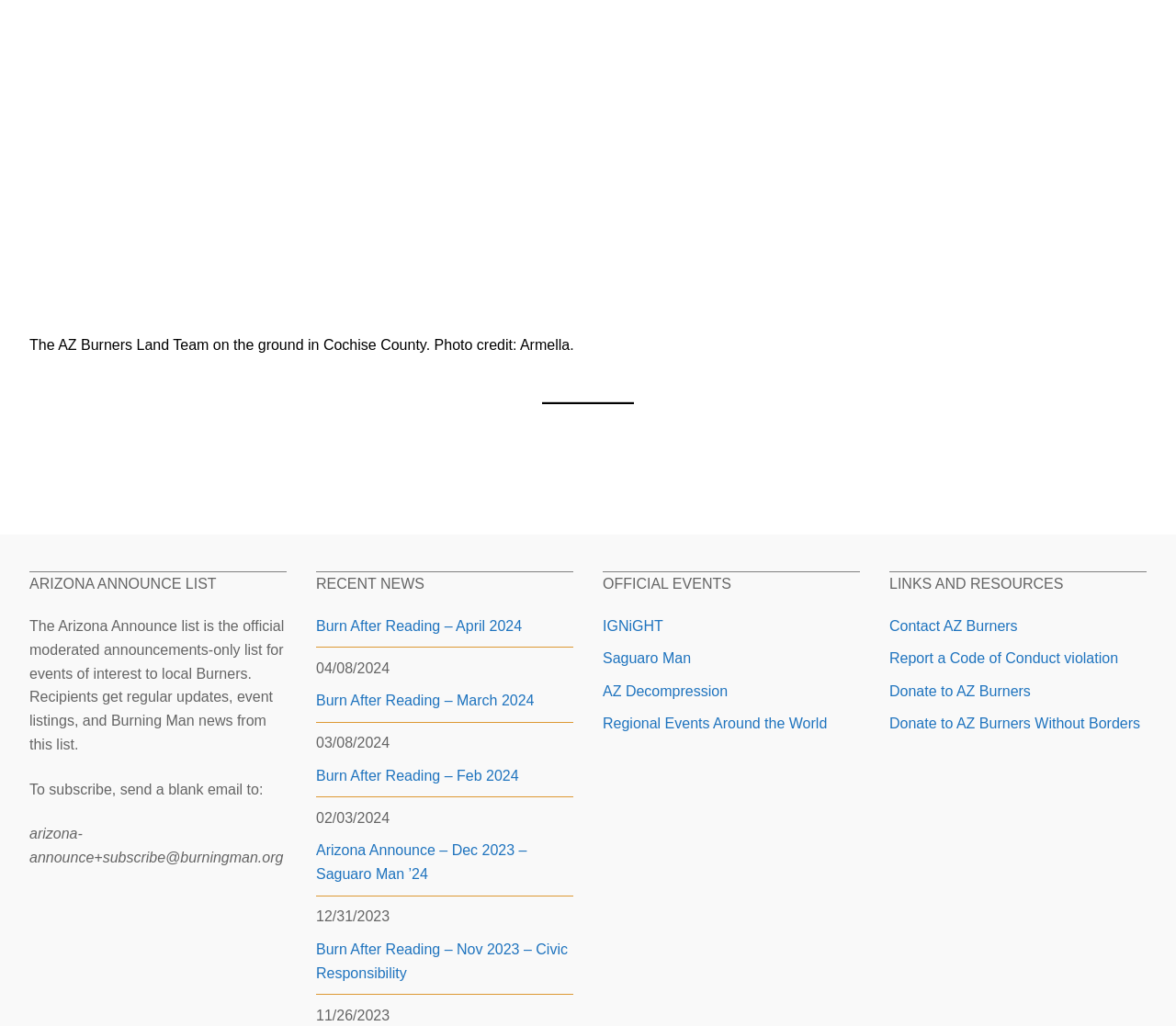Given the element description Contact AZ Burners, specify the bounding box coordinates of the corresponding UI element in the format (top-left x, top-left y, bottom-right x, bottom-right y). All values must be between 0 and 1.

[0.756, 0.602, 0.865, 0.618]